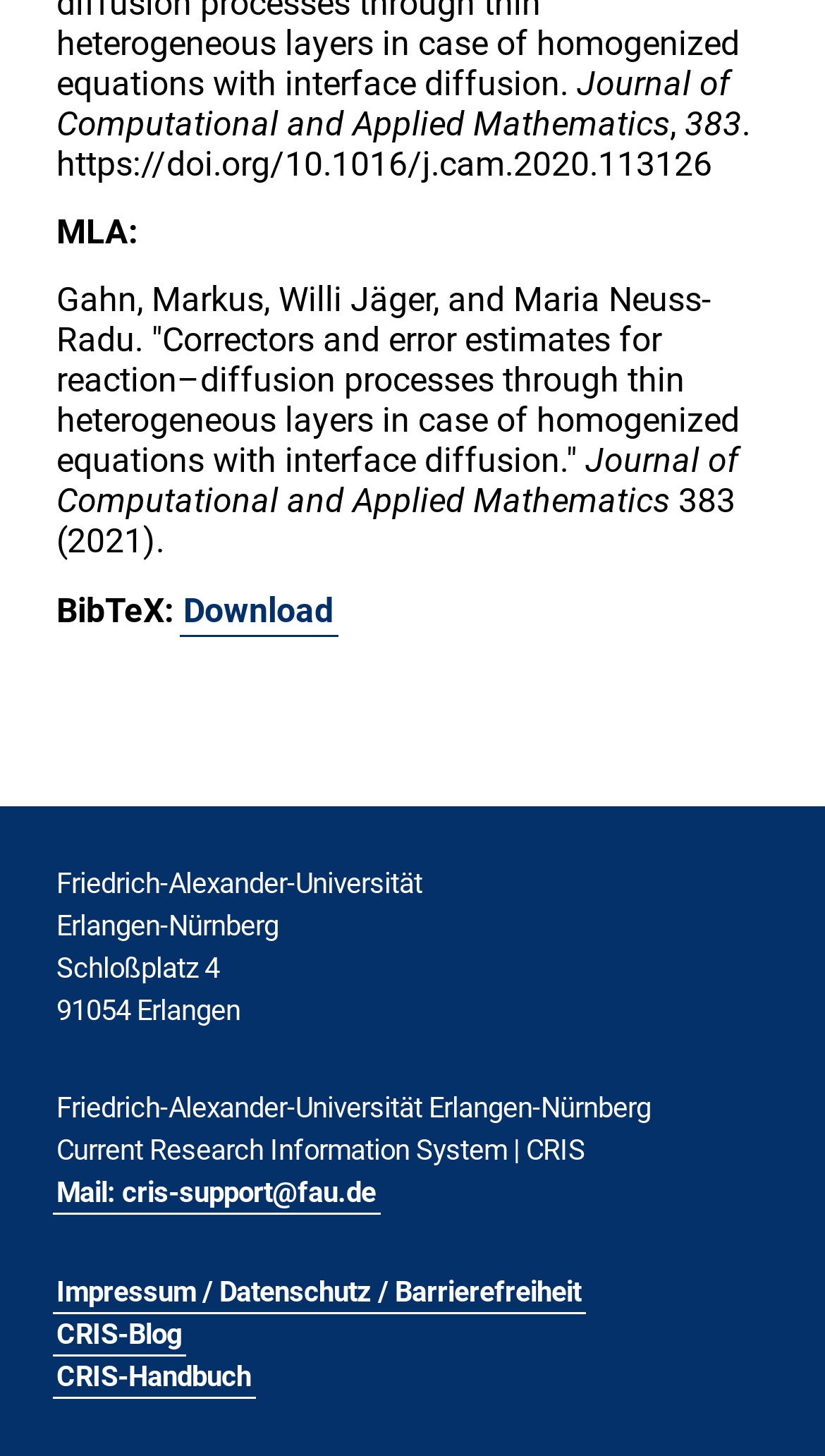Carefully examine the image and provide an in-depth answer to the question: What is the DOI of the article?

I found the DOI of the article by looking at the StaticText element that says '. https://doi.org/10.1016/j.cam.2020.113126', which is located below the title of the journal.